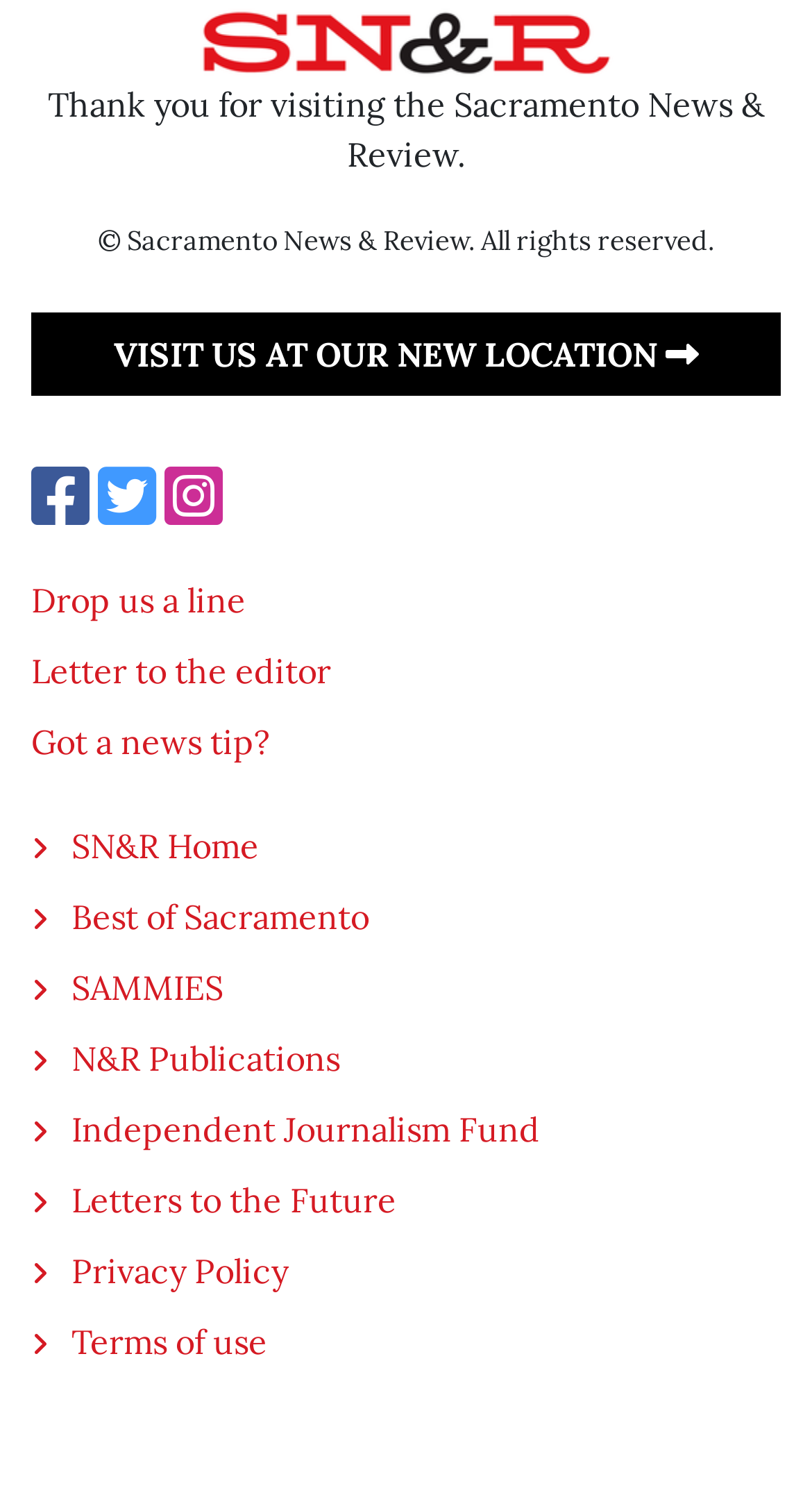Calculate the bounding box coordinates for the UI element based on the following description: "Got a news tip?". Ensure the coordinates are four float numbers between 0 and 1, i.e., [left, top, right, bottom].

[0.038, 0.479, 0.333, 0.507]